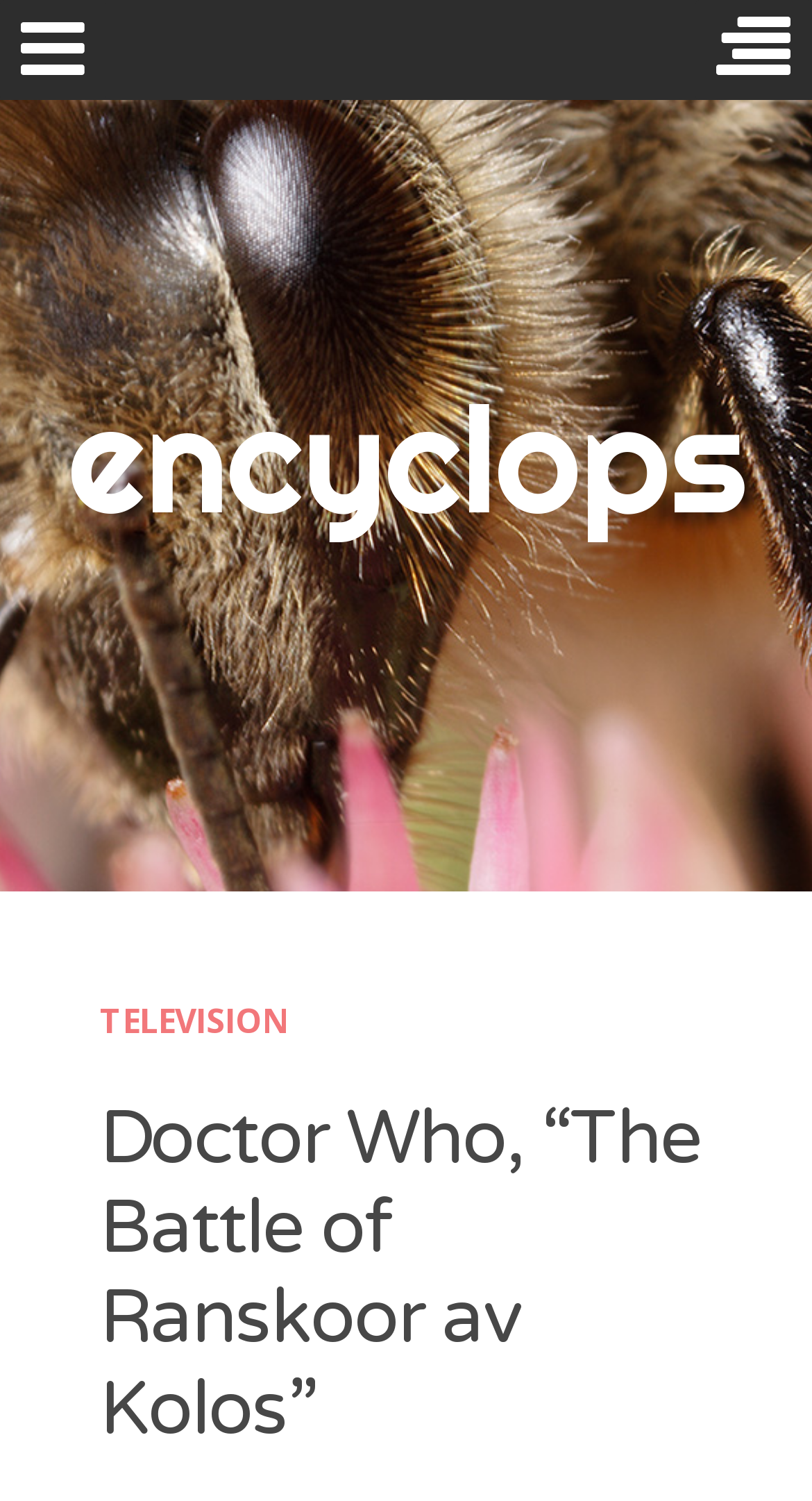Kindly determine the bounding box coordinates of the area that needs to be clicked to fulfill this instruction: "Click on the menu".

[0.082, 0.0, 0.918, 0.155]